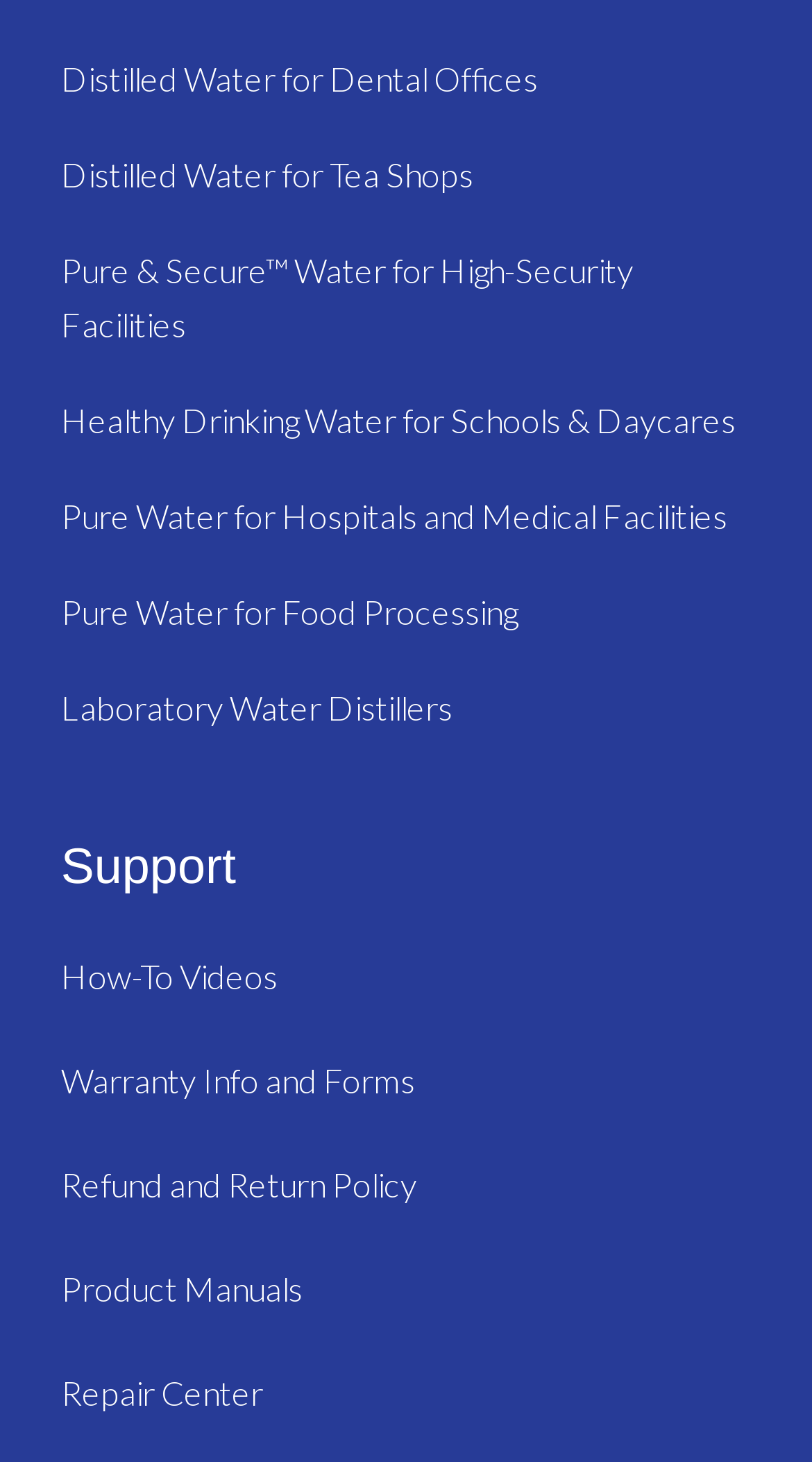What type of water is used in food processing?
Please use the visual content to give a single word or phrase answer.

Pure water